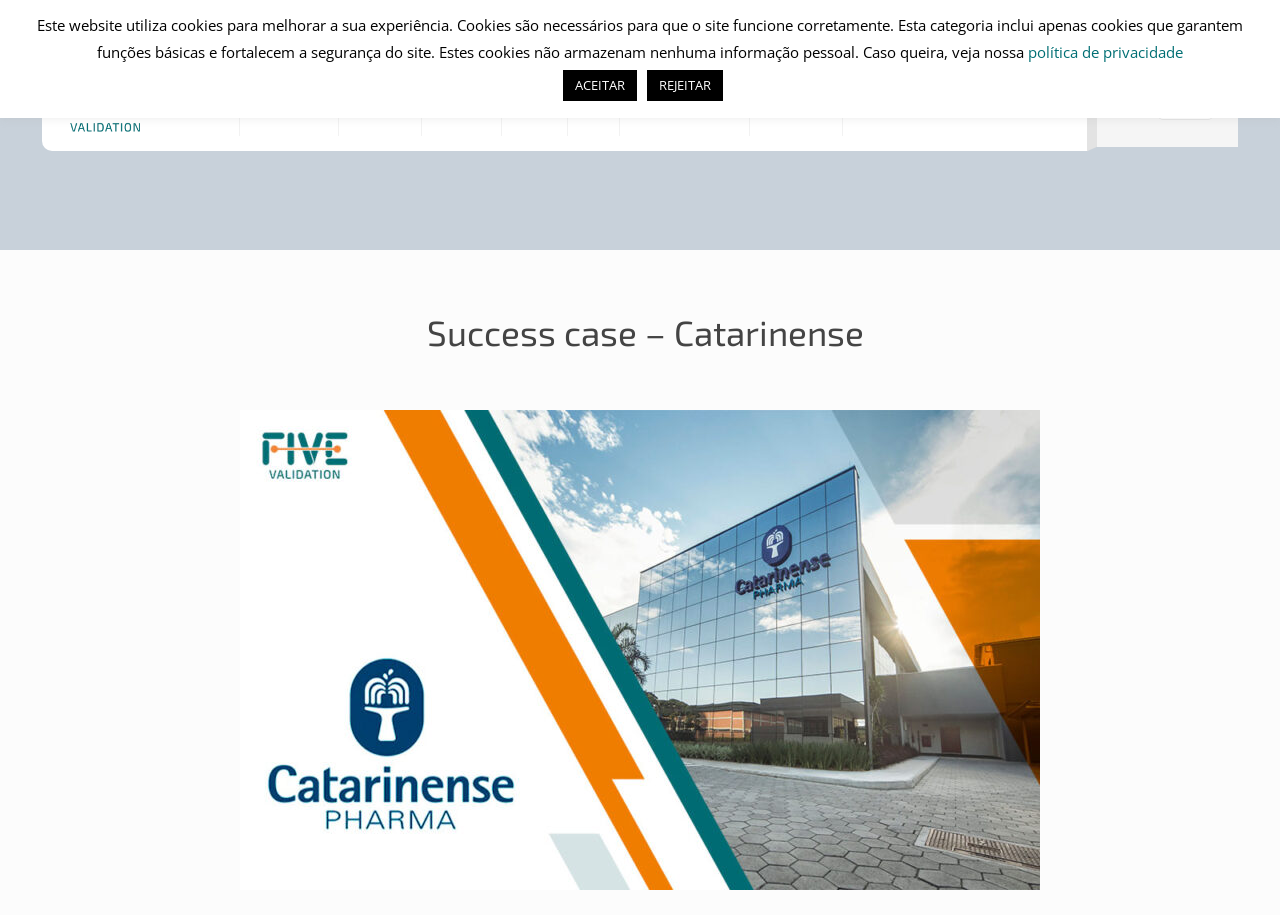Identify the bounding box coordinates of the clickable region necessary to fulfill the following instruction: "click the validation link". The bounding box coordinates should be four float numbers between 0 and 1, i.e., [left, top, right, bottom].

[0.048, 0.067, 0.117, 0.165]